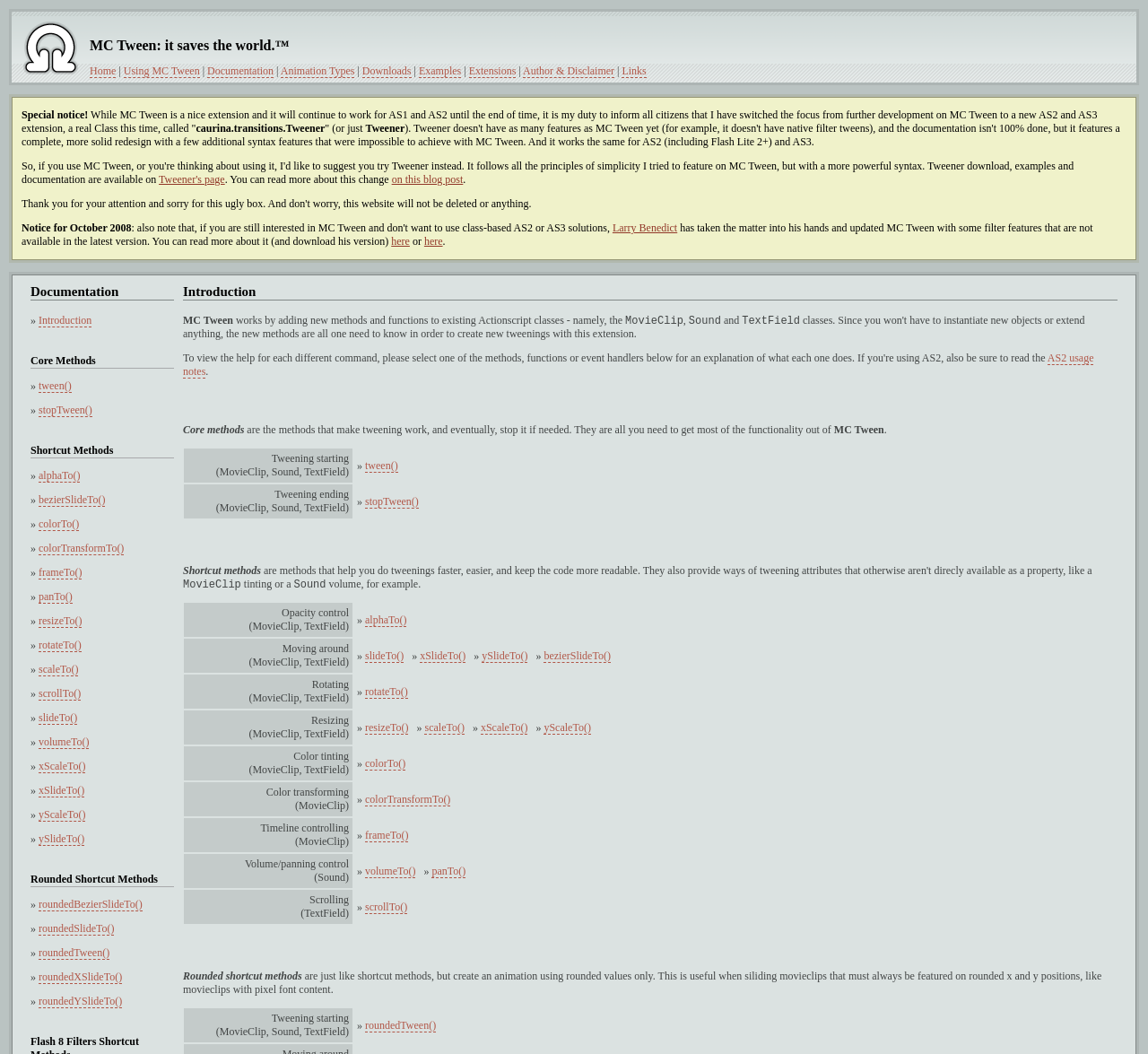Bounding box coordinates are specified in the format (top-left x, top-left y, bottom-right x, bottom-right y). All values are floating point numbers bounded between 0 and 1. Please provide the bounding box coordinate of the region this sentence describes: Larry Benedict

[0.534, 0.21, 0.59, 0.222]